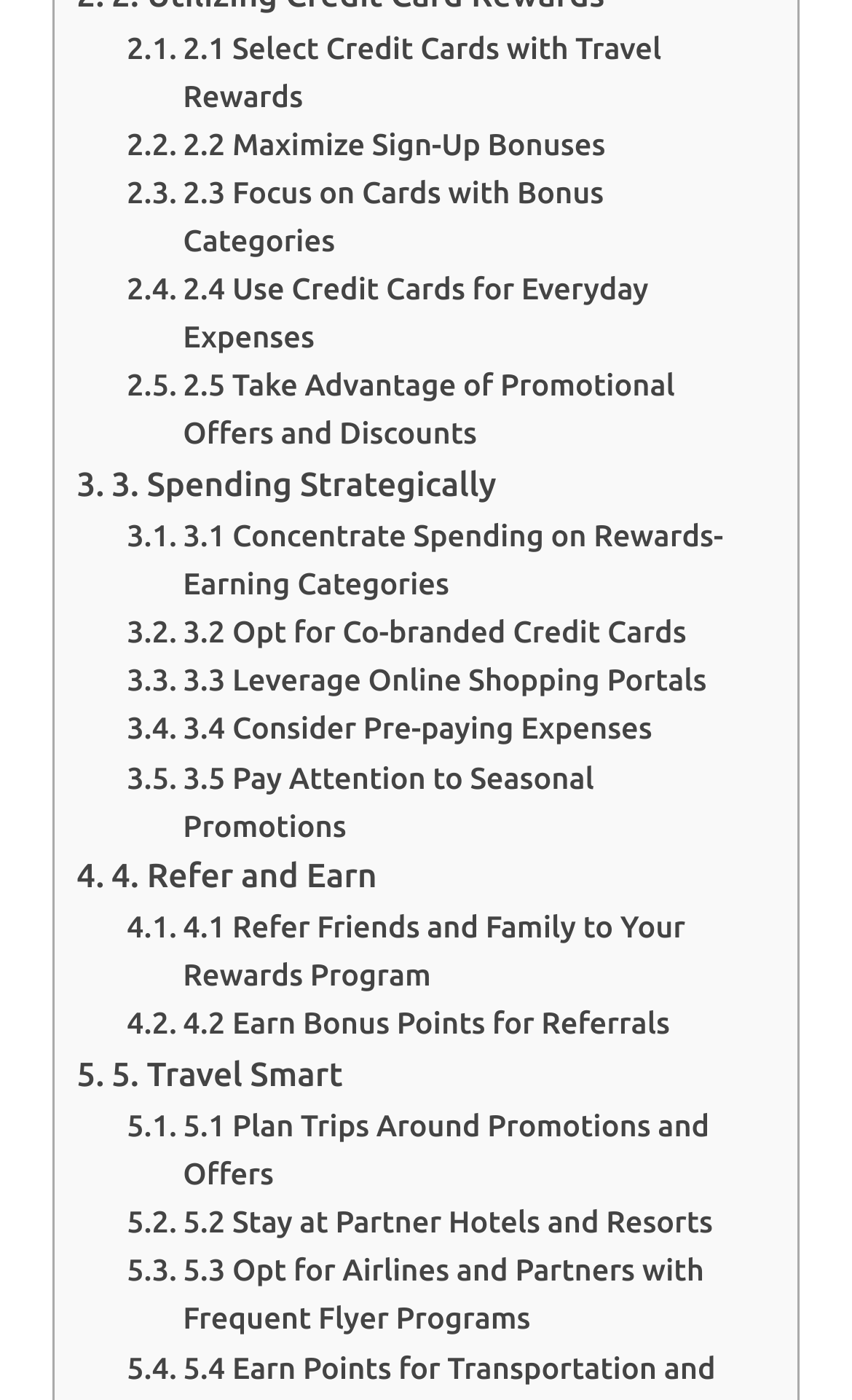Can you find the bounding box coordinates for the element to click on to achieve the instruction: "Discover how to Travel Smart"?

[0.09, 0.749, 0.402, 0.787]